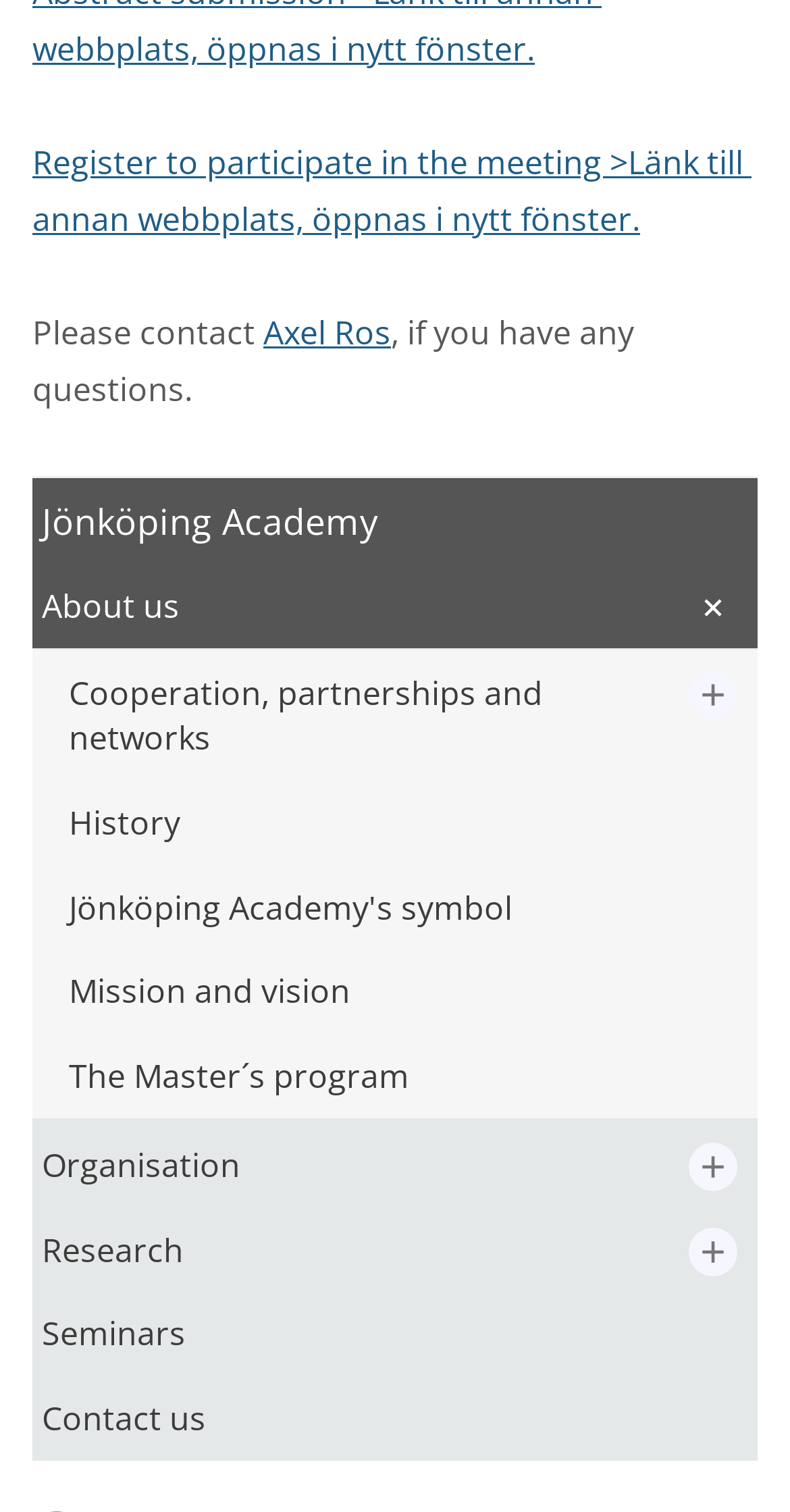Locate the bounding box coordinates of the element that should be clicked to execute the following instruction: "Go to Jönköping Academy".

[0.041, 0.316, 0.959, 0.374]